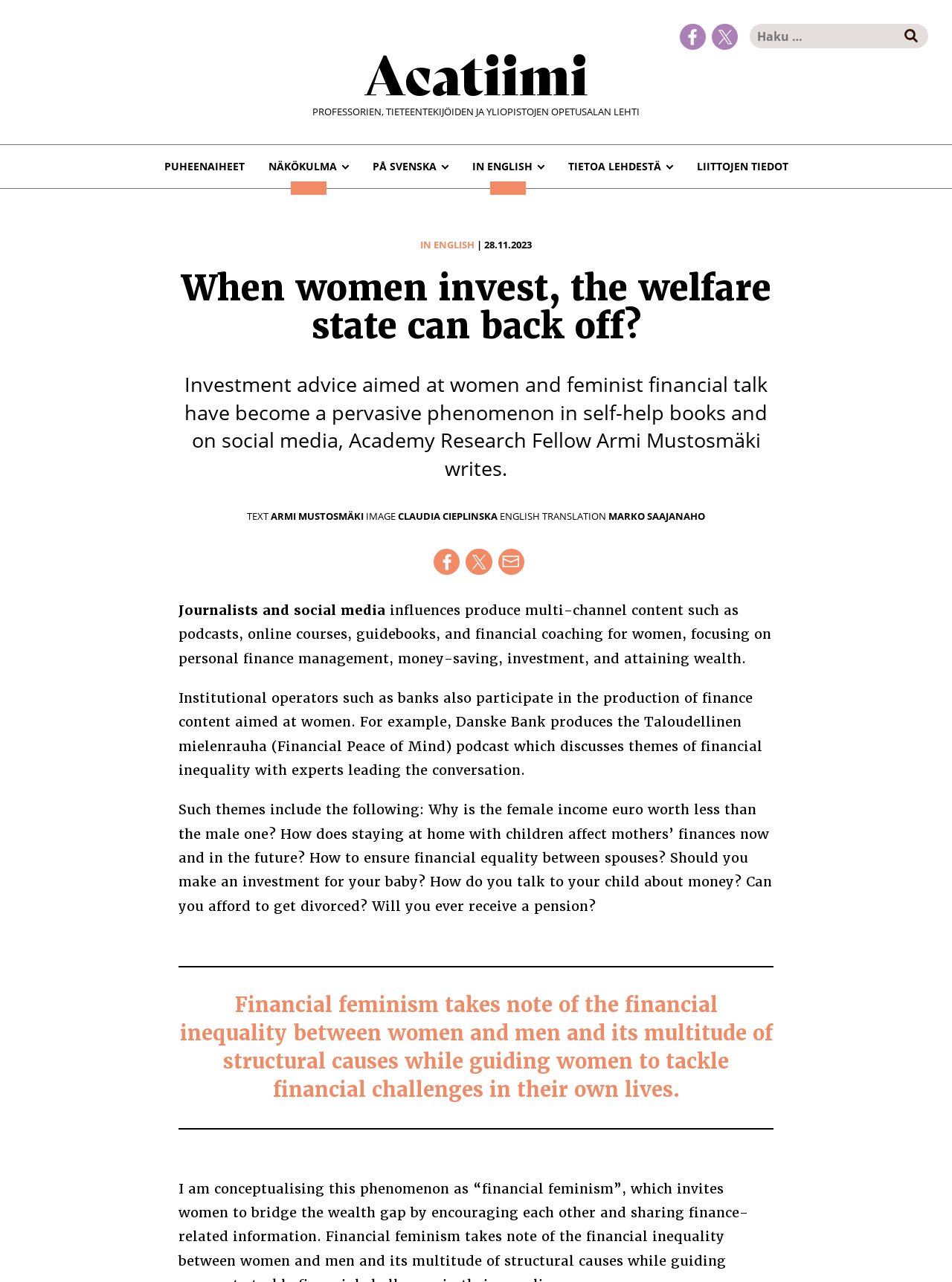Given the following UI element description: "In English", find the bounding box coordinates in the webpage screenshot.

[0.441, 0.185, 0.498, 0.198]